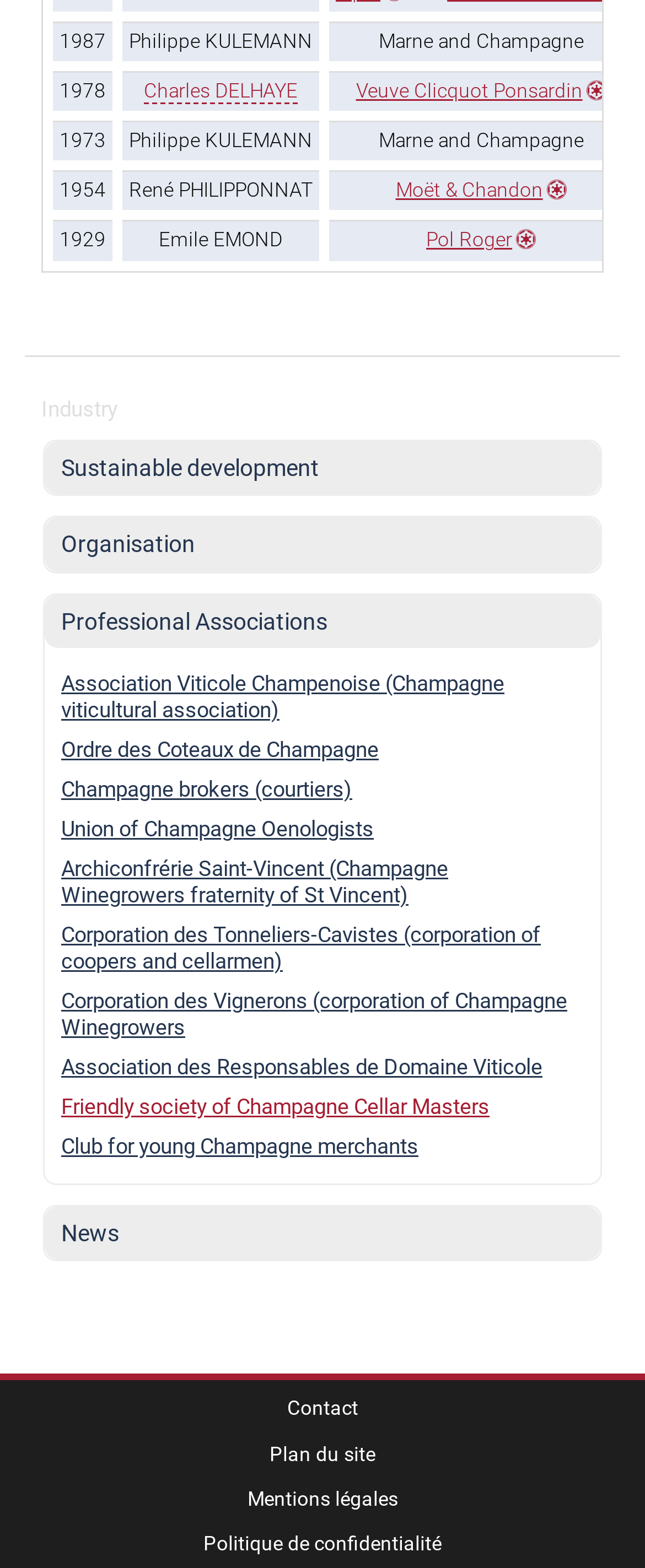Determine the bounding box coordinates (top-left x, top-left y, bottom-right x, bottom-right y) of the UI element described in the following text: Union of Champagne Oenologists

[0.069, 0.517, 0.931, 0.542]